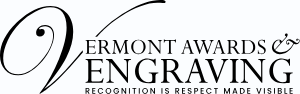Outline with detail what the image portrays.

The image features the logo of "Vermont Awards & Engraving," showcasing the company's name prominently in an elegant font. The design incorporates a stylized letter "V" that adds a sophisticated touch to the branding. Beneath the company name, the tagline "Recognition is Respect Made Visible" emphasizes their commitment to celebrating achievements and providing recognition to individuals and organizations. This logo reflects the company's dedication to quality and craftsmanship in awards and engraving services.